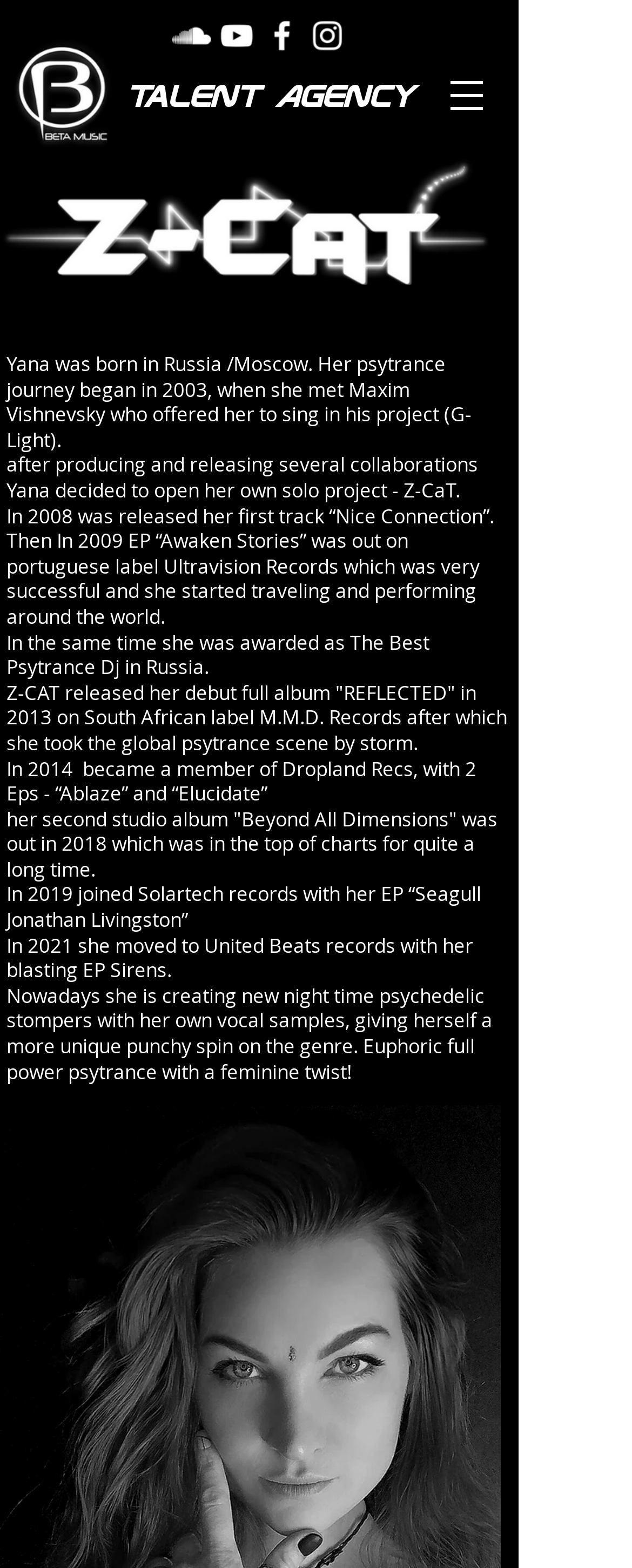What is the name of the psytrance project?
Based on the content of the image, thoroughly explain and answer the question.

I found the answer by reading the static text elements that describe the biography of Yana, which mention that she opened her own solo project called Z-CaT.